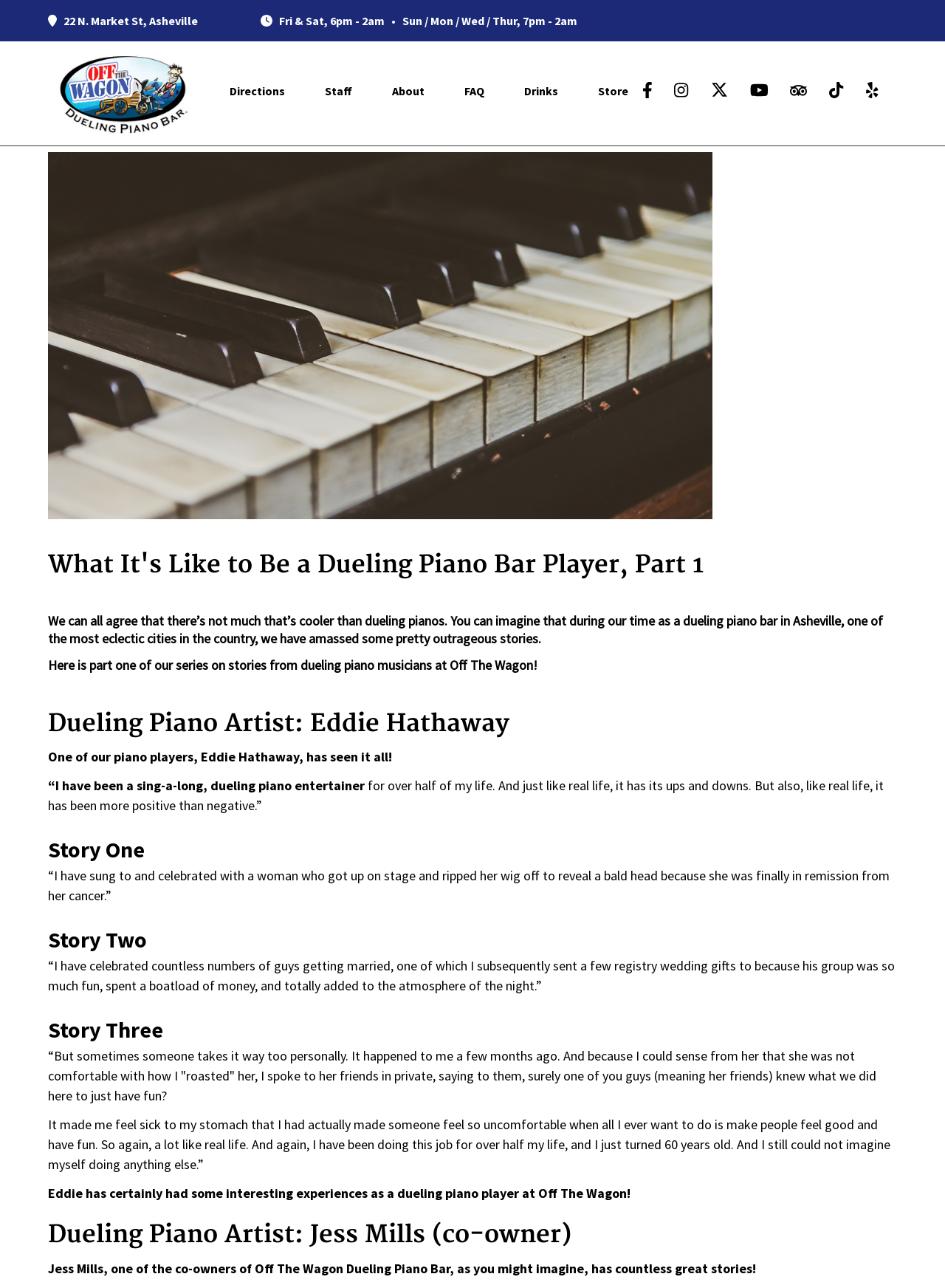Can you find the bounding box coordinates for the element that needs to be clicked to execute this instruction: "Find Us on Trip Advisor"? The coordinates should be given as four float numbers between 0 and 1, i.e., [left, top, right, bottom].

[0.828, 0.052, 0.862, 0.081]